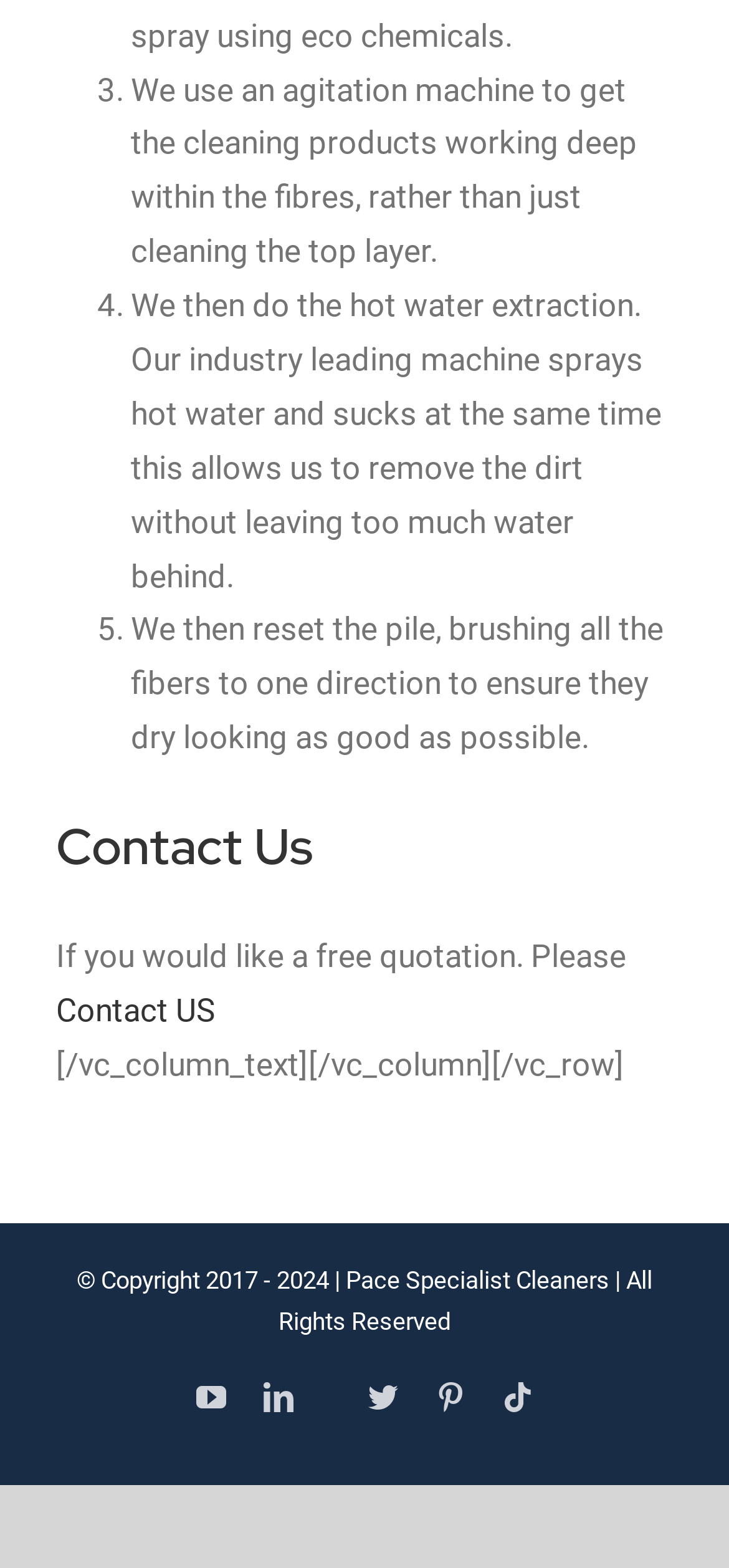Find and provide the bounding box coordinates for the UI element described with: "LinkedIn".

[0.362, 0.882, 0.403, 0.901]